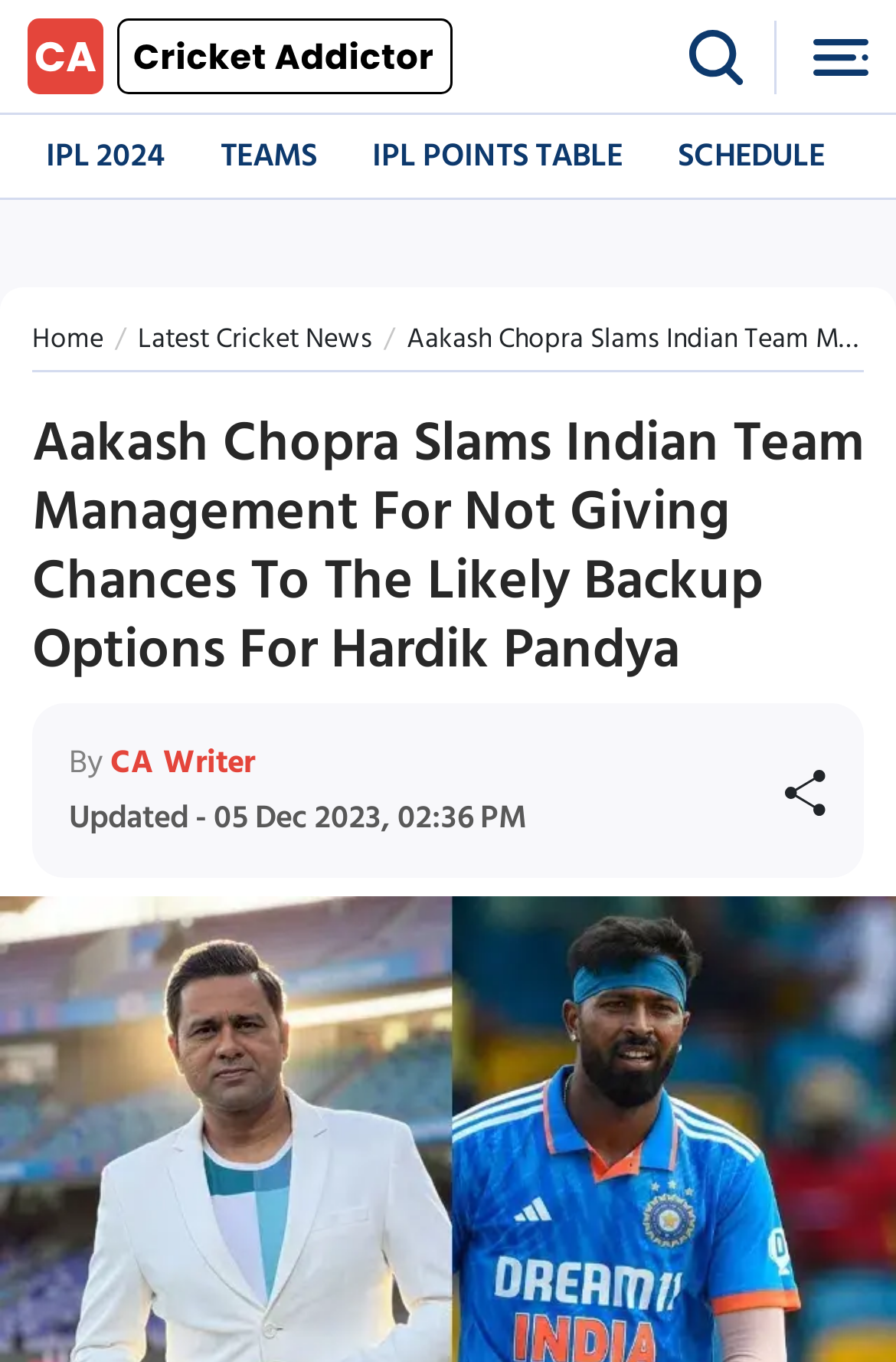Based on the element description IPL Points Table, identify the bounding box of the UI element in the given webpage screenshot. The coordinates should be in the format (top-left x, top-left y, bottom-right x, bottom-right y) and must be between 0 and 1.

[0.395, 0.098, 0.715, 0.132]